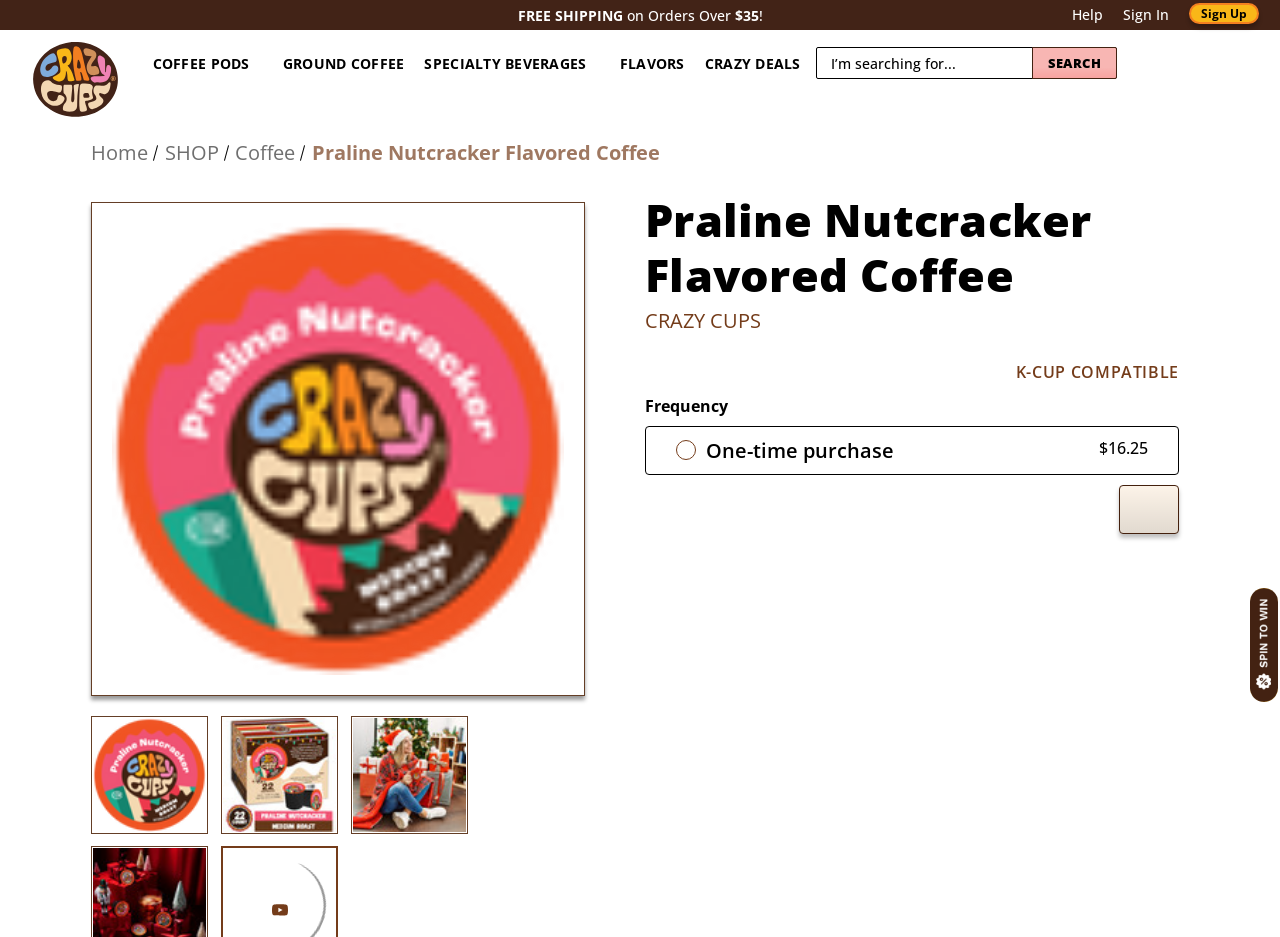What is the brand of the coffee?
Answer with a single word or short phrase according to what you see in the image.

Crazy Cups